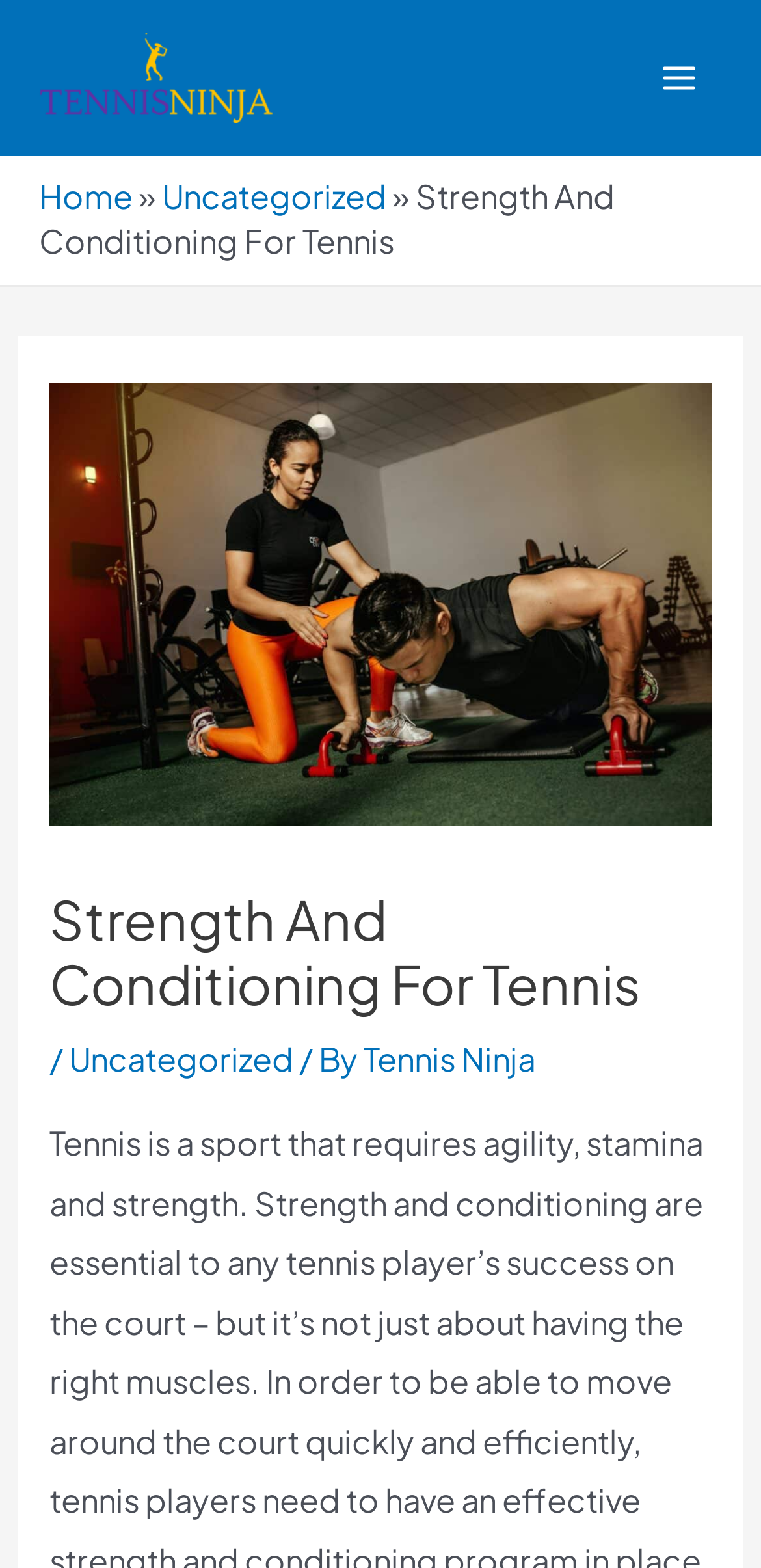Describe every aspect of the webpage comprehensively.

The webpage is about strength and conditioning for tennis, with a focus on the importance of agility, stamina, and strength in the sport. At the top left of the page, there is a link to the website "Tennis.Ninja" accompanied by an image with the same name. 

To the right of this link, there is a button labeled "Main Menu" with an image of a hamburger icon. Below the top section, there is a navigation bar with breadcrumbs, featuring links to "Home" and "Uncategorized", separated by a "»" symbol. The title of the page, "Strength And Conditioning For Tennis", is displayed prominently in the middle of the page.

Below the title, there is a large image of a woman kneeling beside a man, which takes up most of the width of the page. Above this image, there is a heading with the same title, "Strength And Conditioning For Tennis". 

To the right of the image, there is a section with a slash symbol, followed by a link to "Uncategorized" and then a "By" symbol, and finally a link to "Tennis Ninja". Overall, the page has a simple layout with a focus on the main topic of strength and conditioning for tennis.